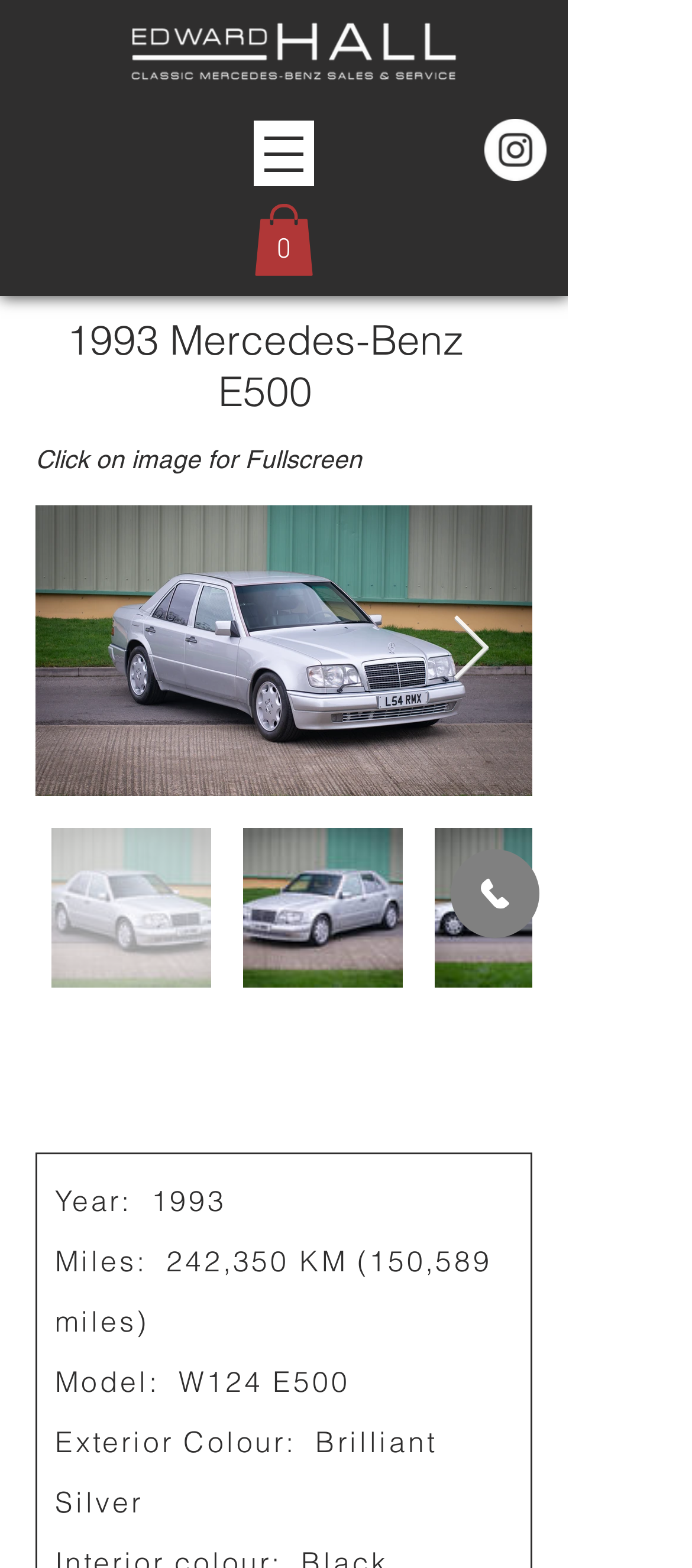From the details in the image, provide a thorough response to the question: What is the social media platform with a white circle icon?

I found the answer by looking at the image element with the text 'Instagram - White Circle' which has a bounding box at [0.7, 0.076, 0.79, 0.115]. This element is likely a social media icon.